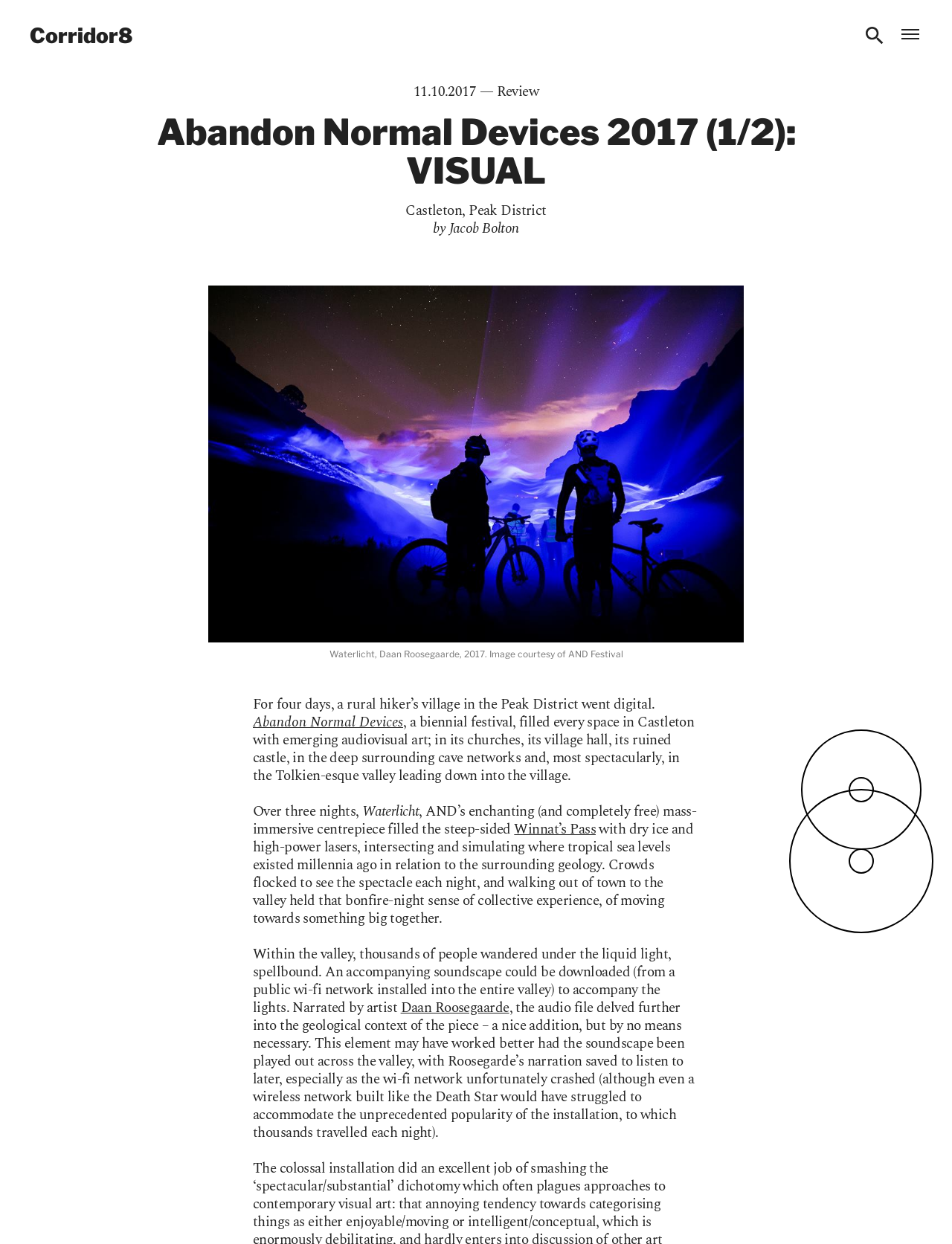Identify the bounding box for the UI element that is described as follows: "Corridor8".

[0.031, 0.019, 0.139, 0.038]